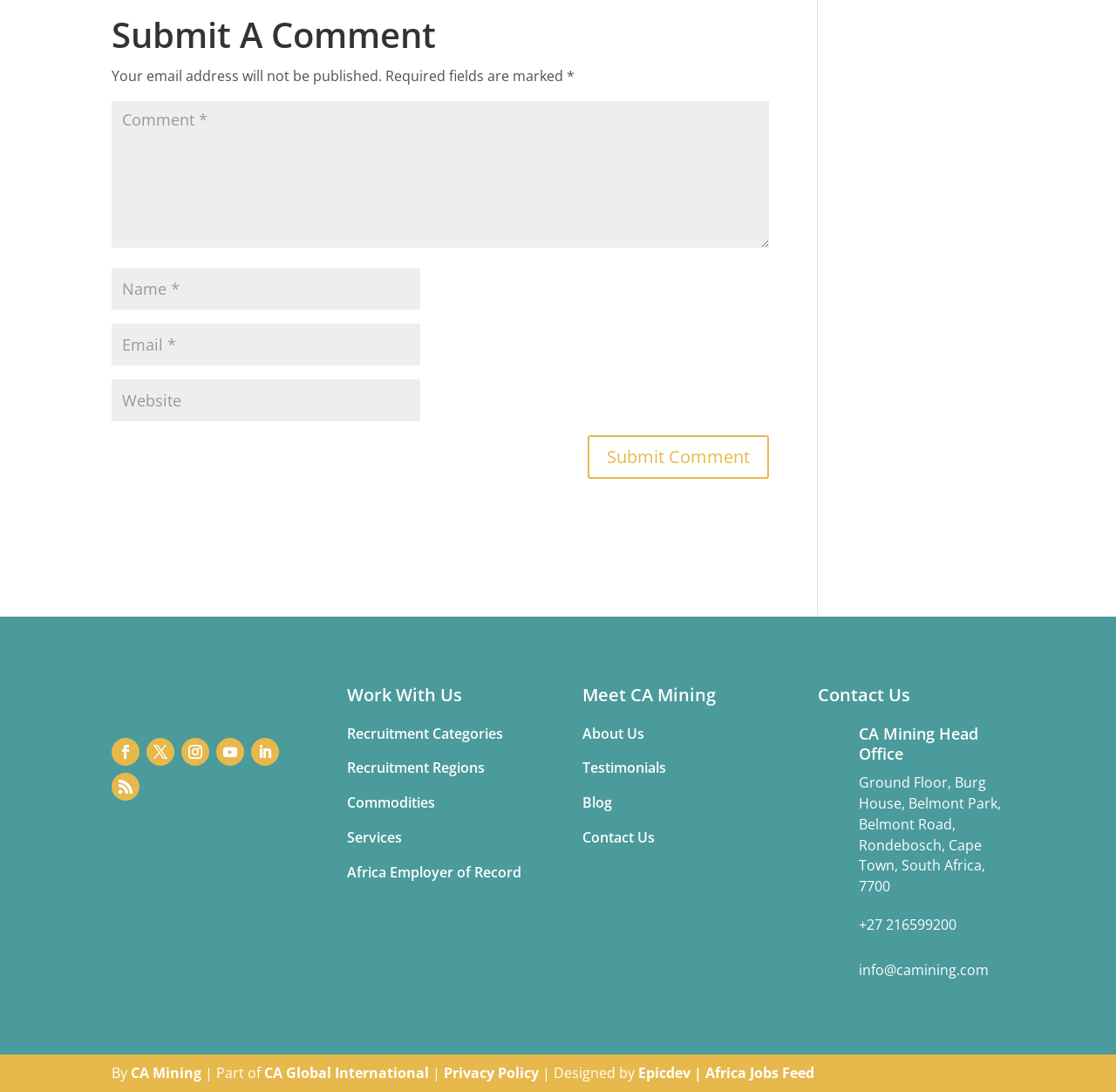What is the address of CA Mining Head Office?
Utilize the image to construct a detailed and well-explained answer.

The address of CA Mining Head Office is listed in the 'Contact Us' section as Ground Floor, Burg House, Belmont Park, Belmont Road, Rondebosch, Cape Town, South Africa, 7700.